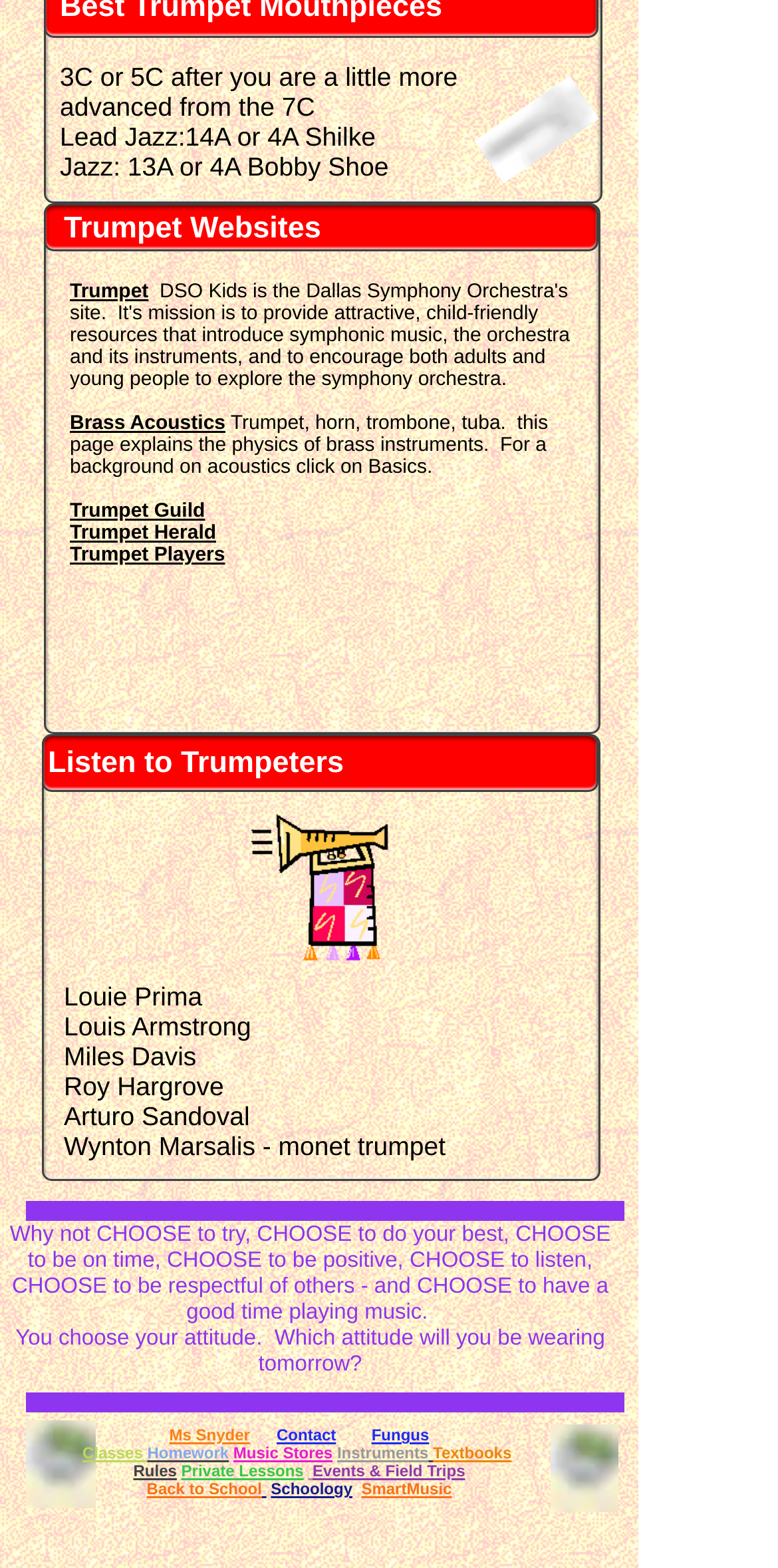What is the main topic of this webpage?
Relying on the image, give a concise answer in one word or a brief phrase.

Trumpet